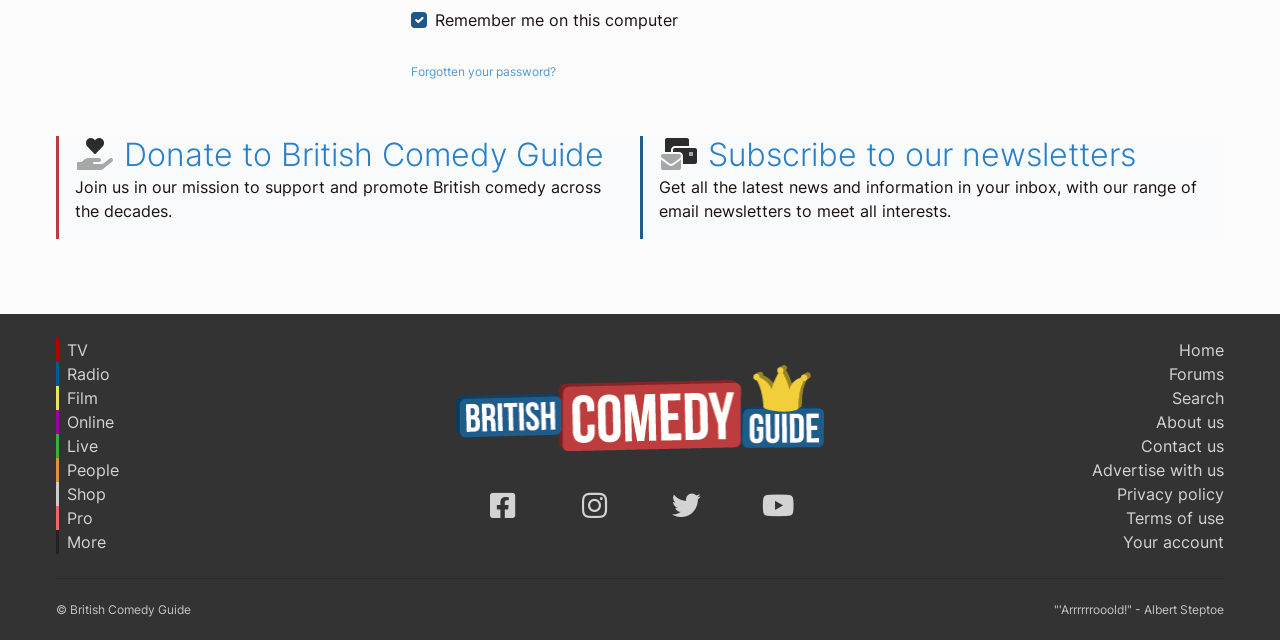Find the coordinates for the bounding box of the element with this description: "Instagram".

[0.45, 0.762, 0.478, 0.817]